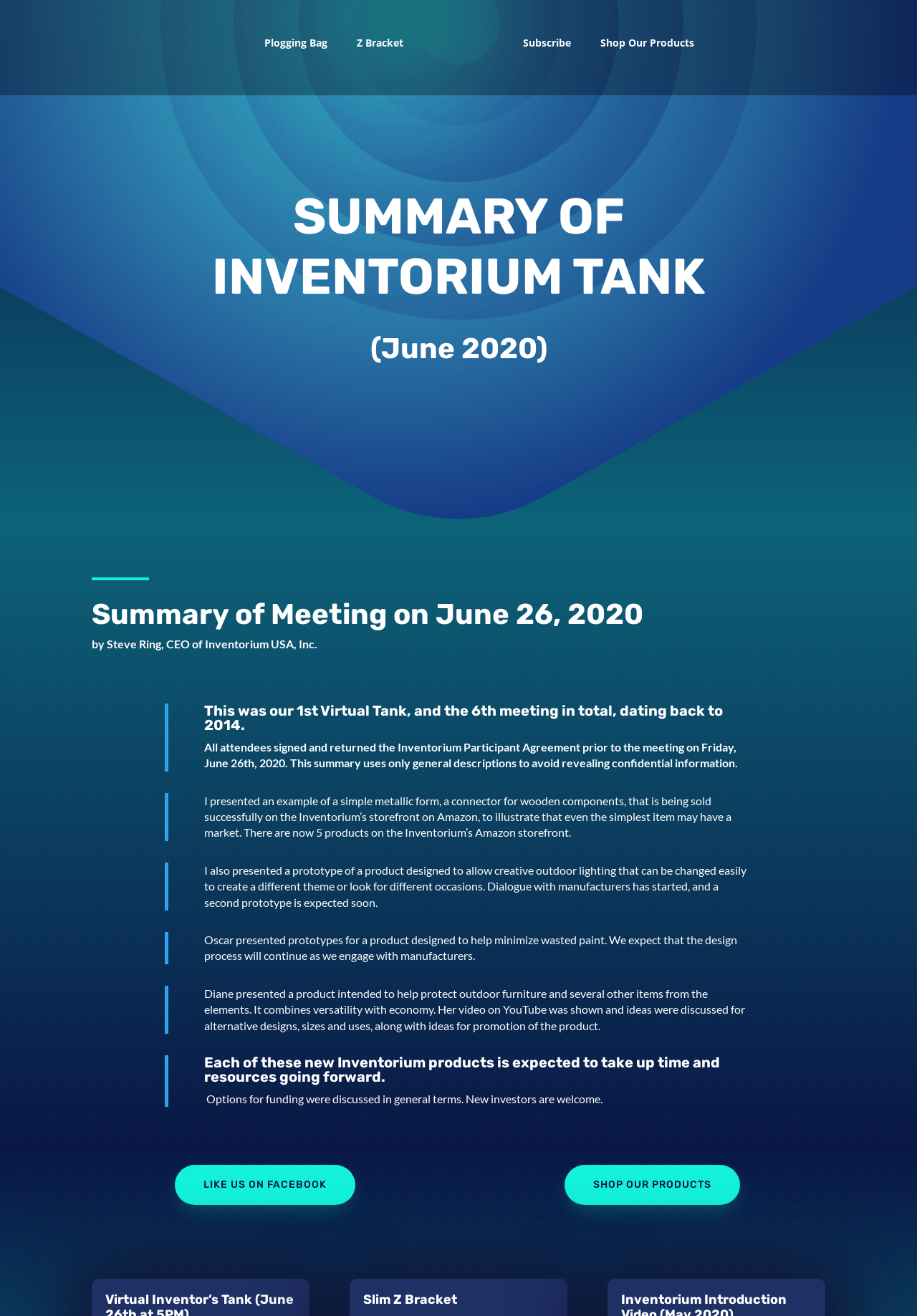Identify the bounding box of the UI element described as follows: "Slim Z Bracket". Provide the coordinates as four float numbers in the range of 0 to 1 [left, top, right, bottom].

[0.396, 0.981, 0.499, 0.993]